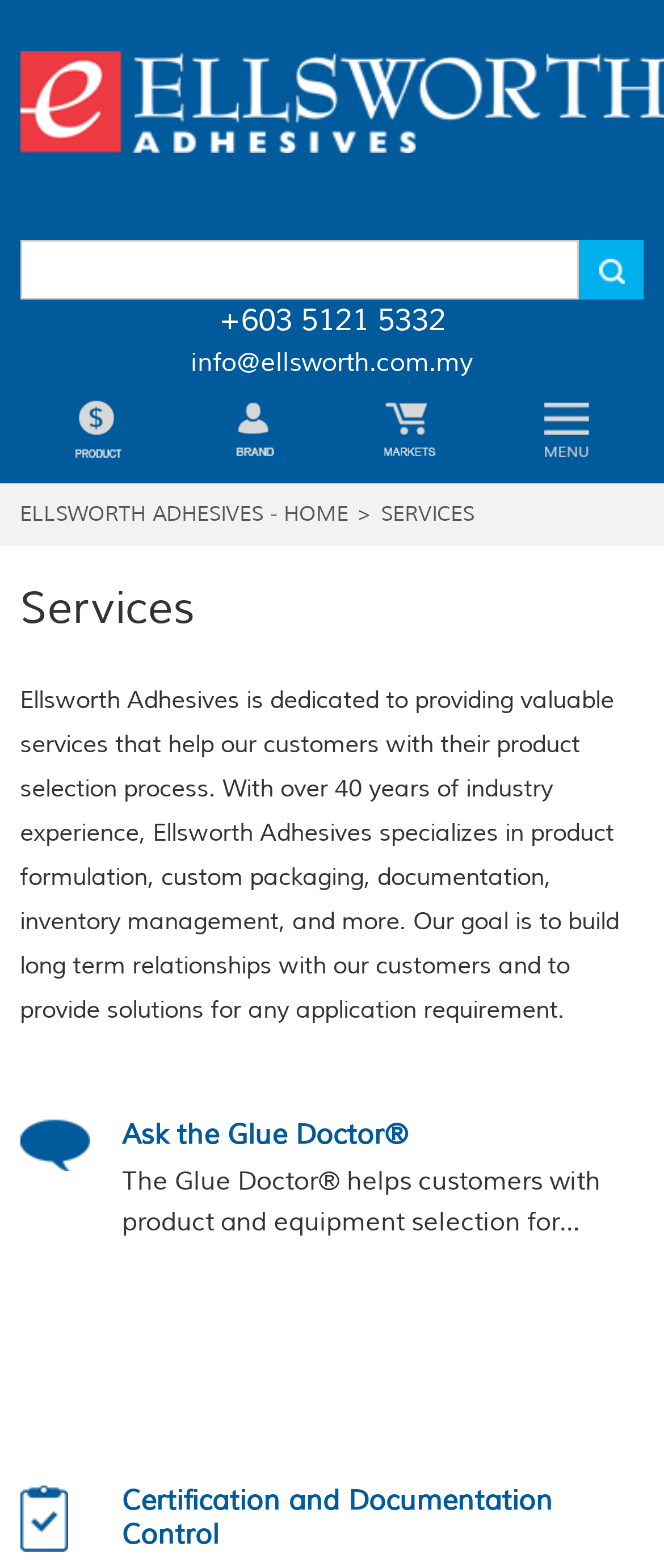Provide a one-word or brief phrase answer to the question:
What is the name of the service that helps customers with product selection?

Ask the Glue Doctor